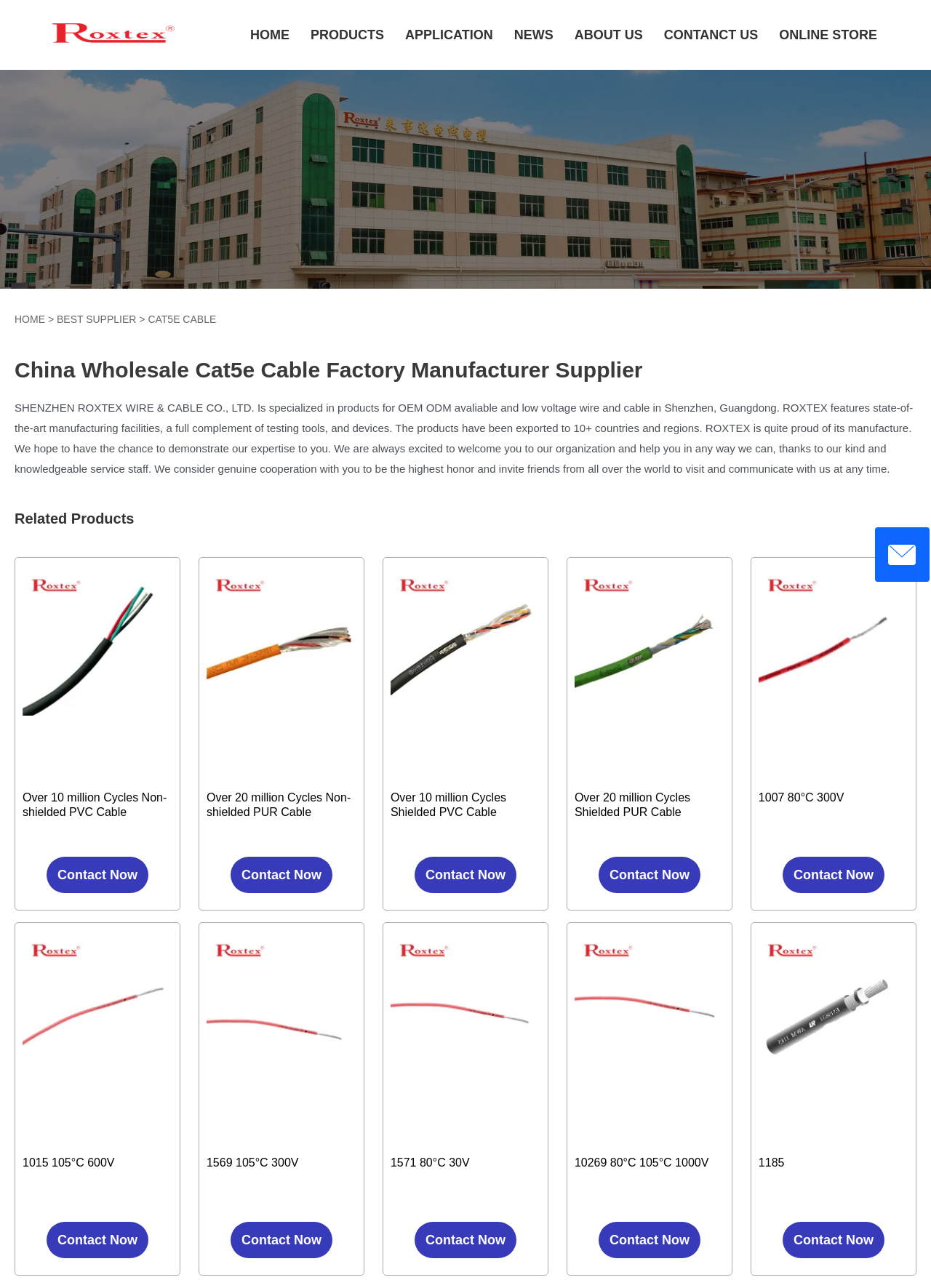What is the purpose of the 'Contact Now' links?
Using the image as a reference, give an elaborate response to the question.

The 'Contact Now' links are likely intended to allow customers to contact the supplier, ROXTEX, to inquire about or purchase the products listed on the webpage.